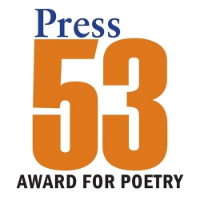Given the content of the image, can you provide a detailed answer to the question?
What is the color of the word 'Award' in the logo?

The word 'Award' is presented in blue, complemented by the words 'FOR POETRY' in sleek black lettering beneath, creating a modern and contemporary aesthetic.